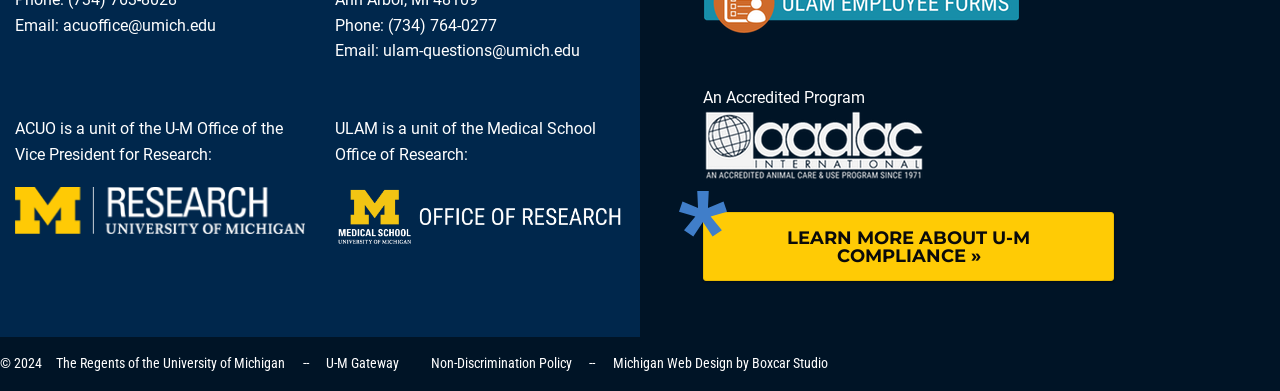Determine the bounding box coordinates of the section to be clicked to follow the instruction: "Send an email to acuoffice". The coordinates should be given as four float numbers between 0 and 1, formatted as [left, top, right, bottom].

[0.049, 0.041, 0.169, 0.089]